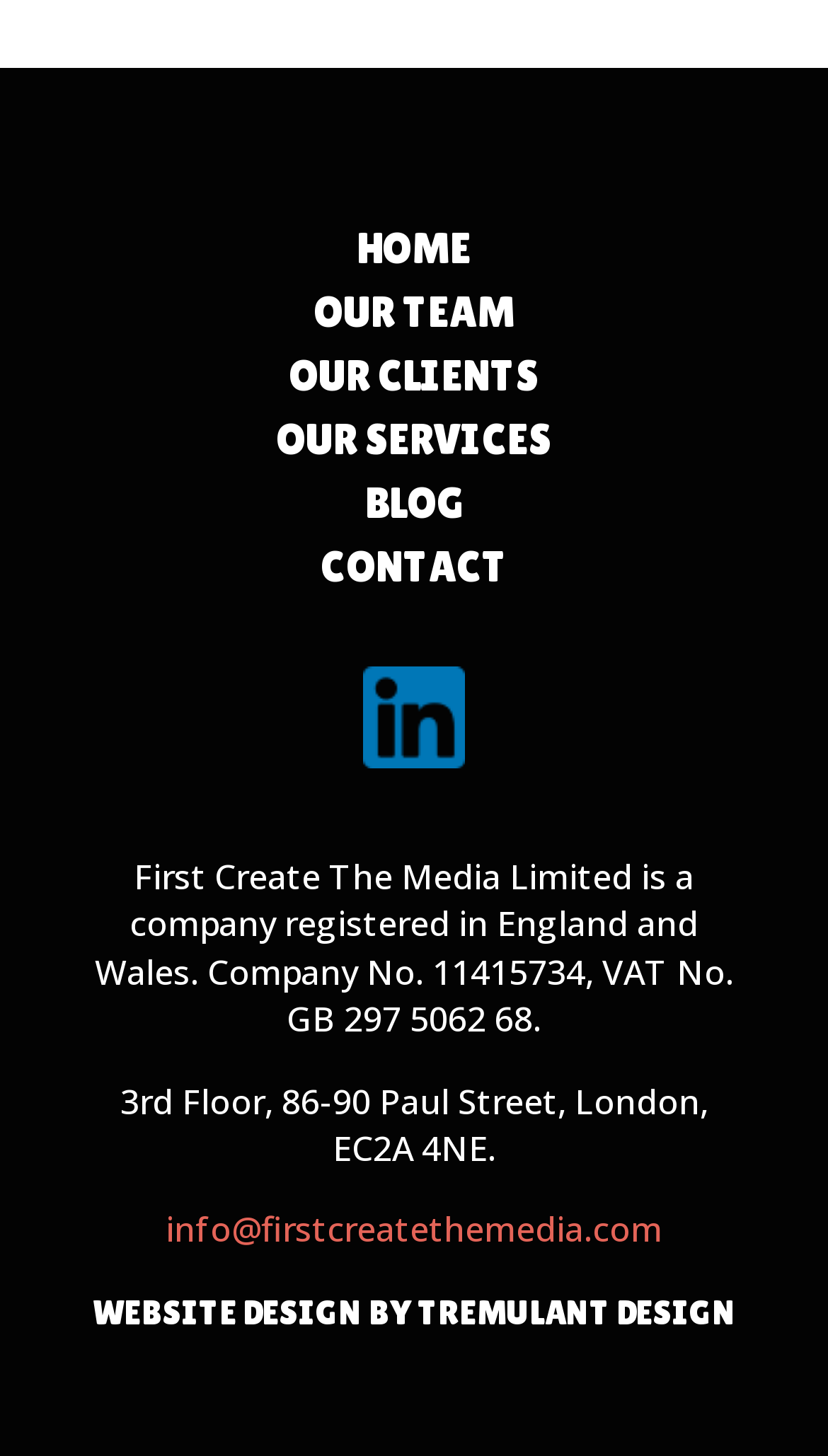Find the bounding box coordinates for the UI element whose description is: "WEBSITE DESIGN BY TREMULANT DESIGN". The coordinates should be four float numbers between 0 and 1, in the format [left, top, right, bottom].

[0.112, 0.887, 0.888, 0.915]